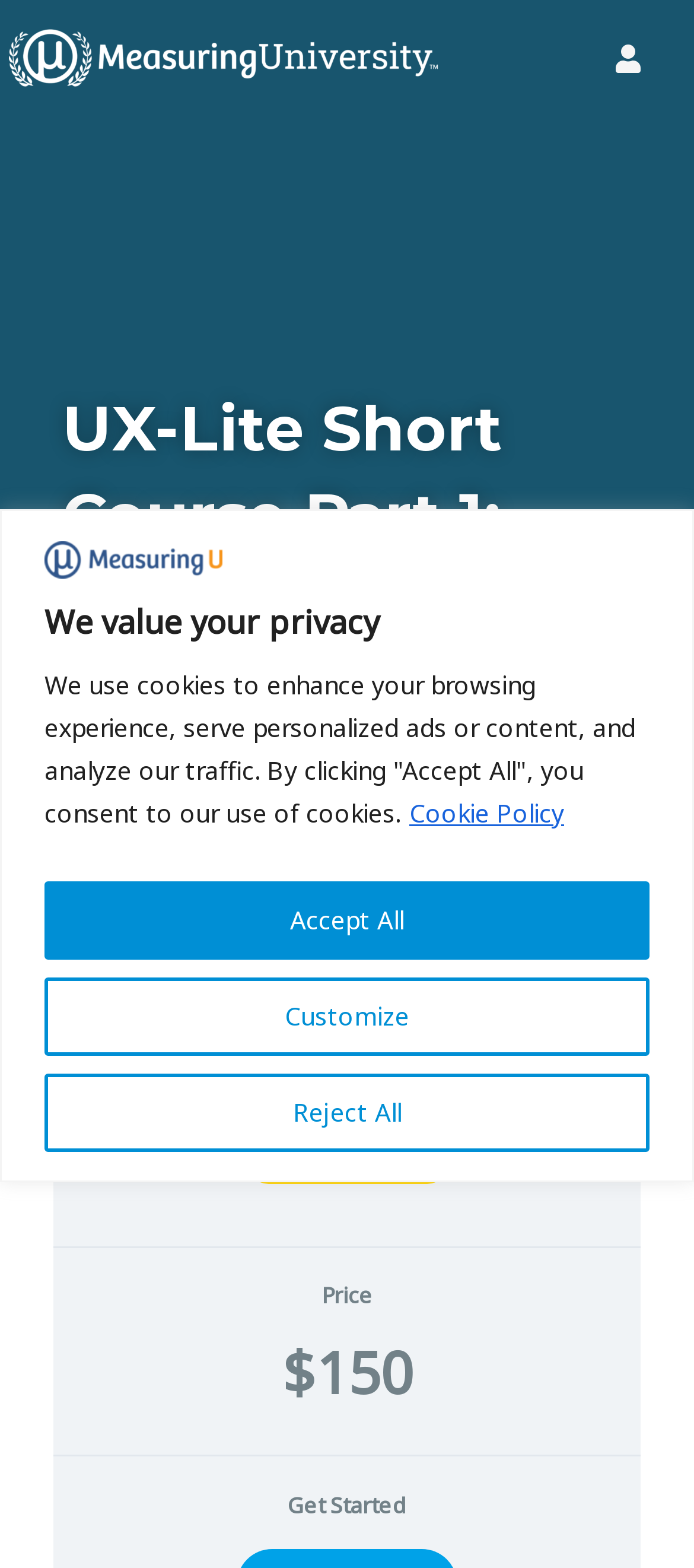Provide an in-depth caption for the webpage.

The webpage is about a short course on UX-Lite, specifically Part 1, which focuses on the evolution of the UX-Lite questionnaire. At the top of the page, there is a brand logo, accompanied by a message about valuing user privacy and using cookies. Below this, there are three buttons: "Customize", "Reject All", and "Accept All", related to cookie settings.

On the left side of the page, there is a Measuring University logo in white. Above this logo, there is a small icon, possibly a search or menu icon. The main heading of the page, "UX-Lite Short Course Part 1: The Evolution of the UX-Lite Questionnaire", is located near the top center of the page.

In the middle of the page, there is a section with information about the course. It includes a message about enrolling in the course to get access, and below this, there are details about the course status, price, and a call-to-action to "Get Started". The current status of the course is displayed as "NOT ENROLLED", and the price is listed as $150.